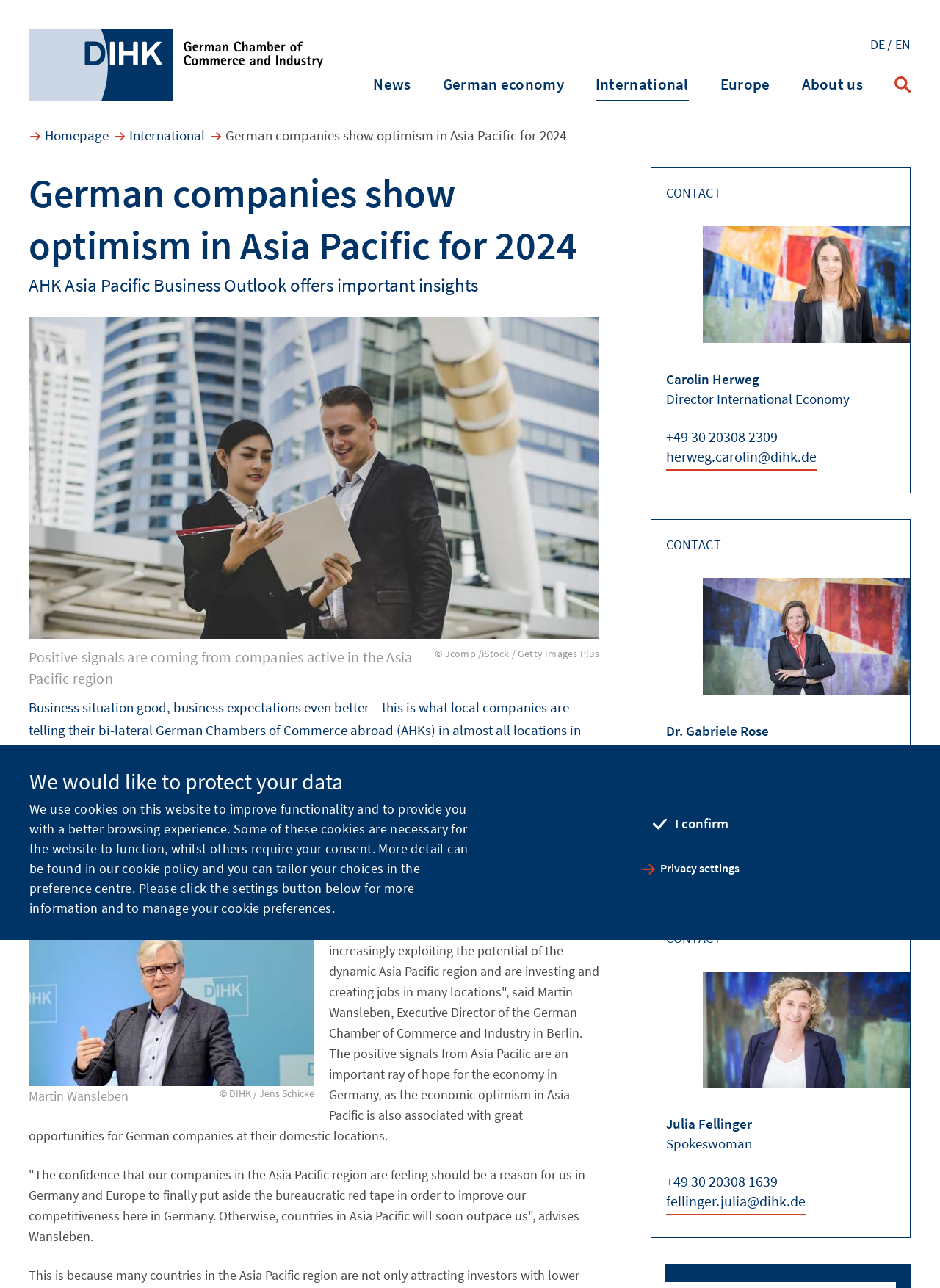What is the topic of the article section of the webpage?
Using the information from the image, provide a comprehensive answer to the question.

The article section of the webpage discusses the business outlook in Asia Pacific, specifically mentioning the positive signals from companies active in the region and the AHK Asia Pacific Business Outlook.